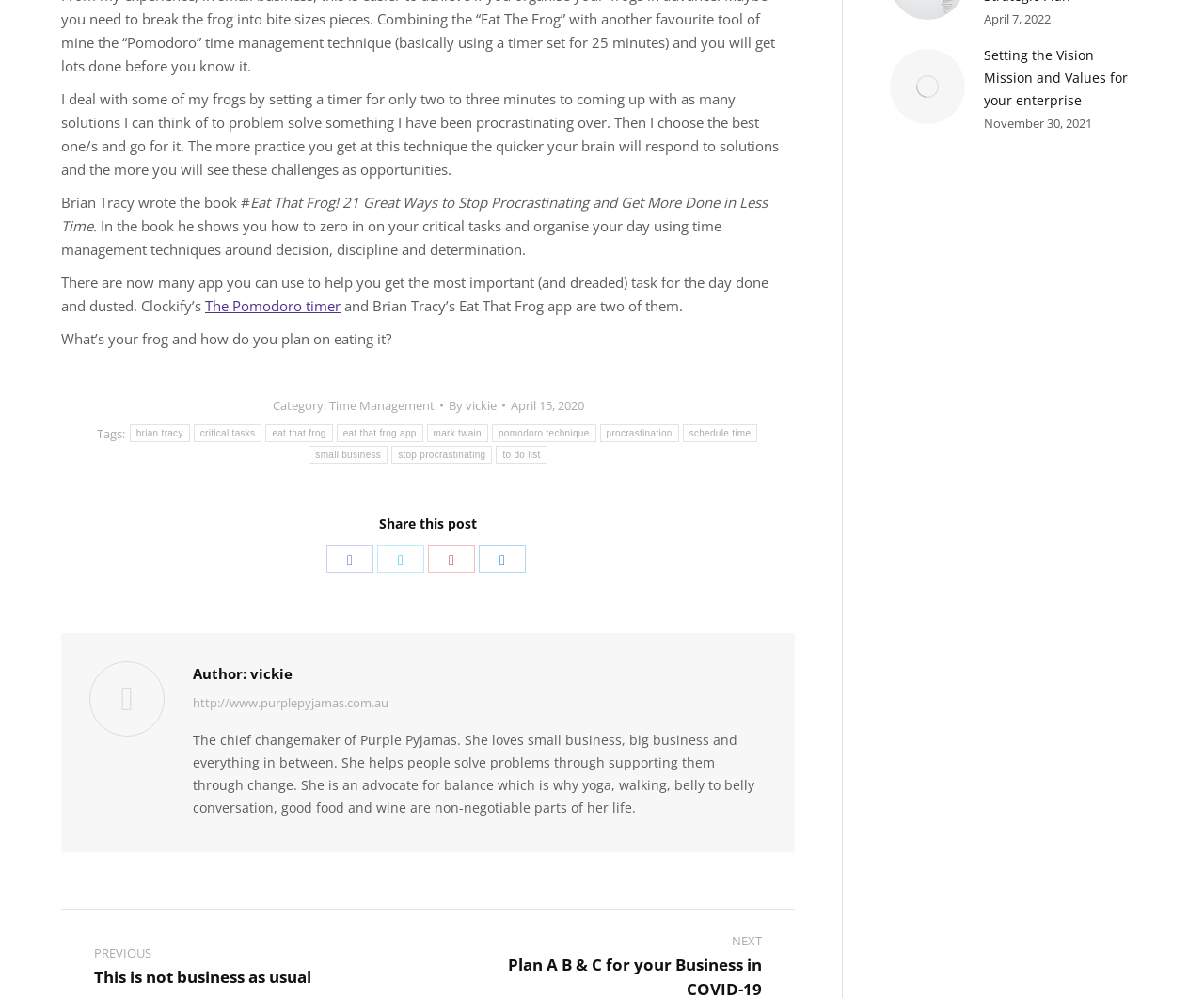Using floating point numbers between 0 and 1, provide the bounding box coordinates in the format (top-left x, top-left y, bottom-right x, bottom-right y). Locate the UI element described here: http://www.purplepyjamas.com.au

[0.16, 0.697, 0.323, 0.712]